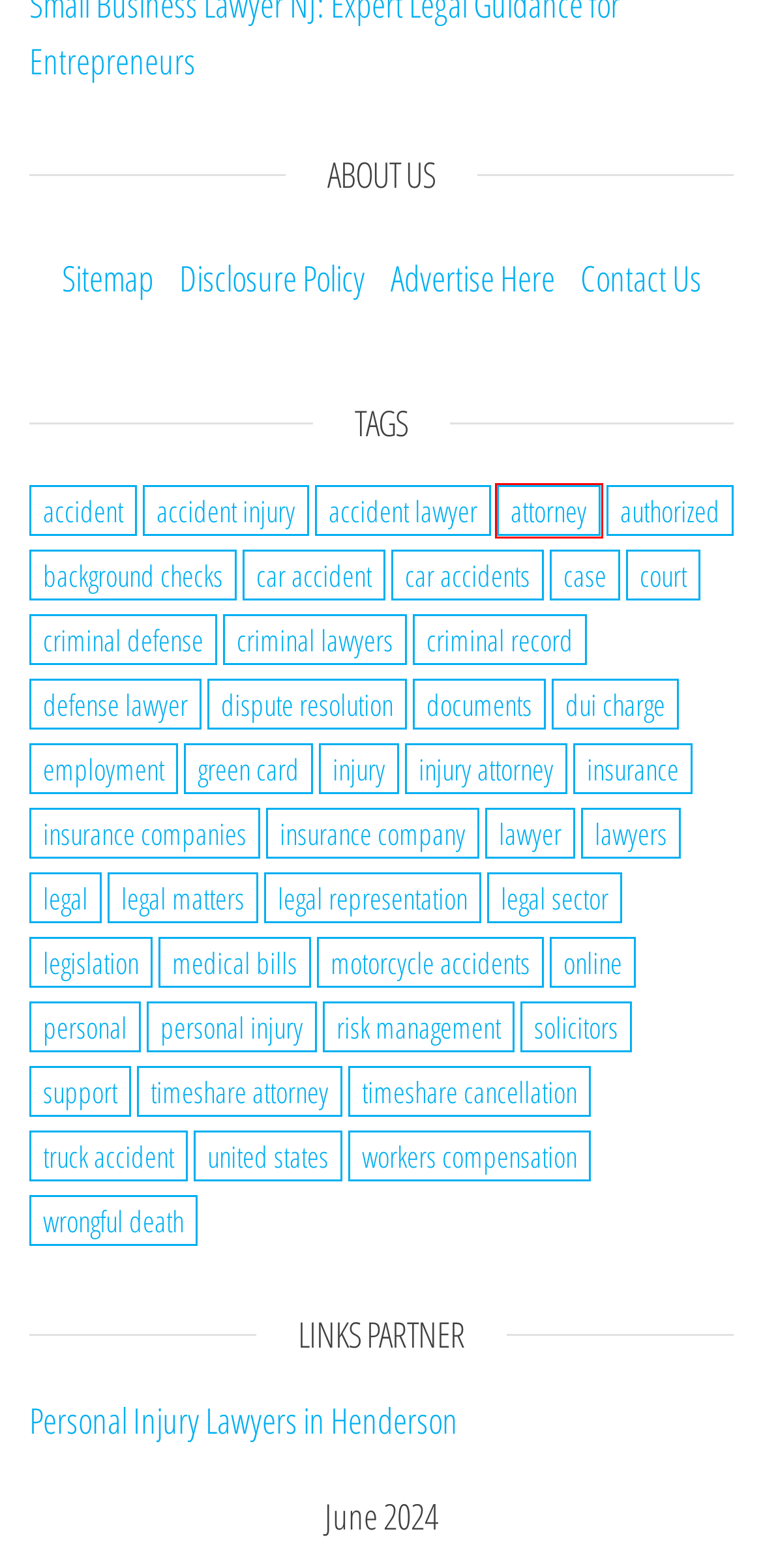You are provided a screenshot of a webpage featuring a red bounding box around a UI element. Choose the webpage description that most accurately represents the new webpage after clicking the element within the red bounding box. Here are the candidates:
A. united states Archives - On Legal Resources
B. Law Websites Archives - On Legal Resources
C. insurance Archives - On Legal Resources
D. car accidents Archives - On Legal Resources
E. Las Vegas Personal Injury Law Firms l 702-485-6666
F. accident lawyer Archives - On Legal Resources
G. attorney Archives - On Legal Resources
H. 6 Common Pitfalls in Patent Prosecution and How to Avoid Them - On Legal Resources

G